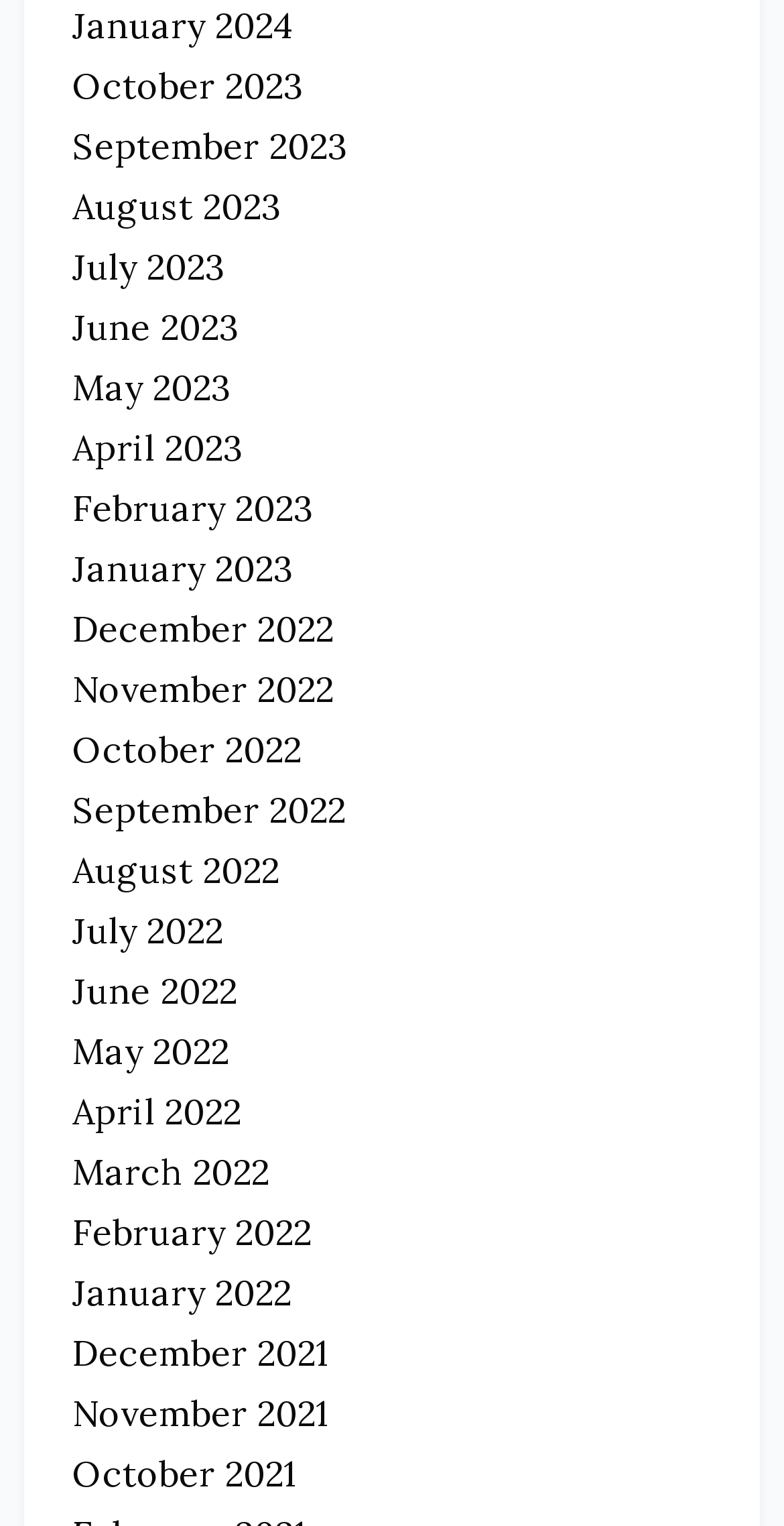Are the months listed in chronological order?
Answer briefly with a single word or phrase based on the image.

Yes